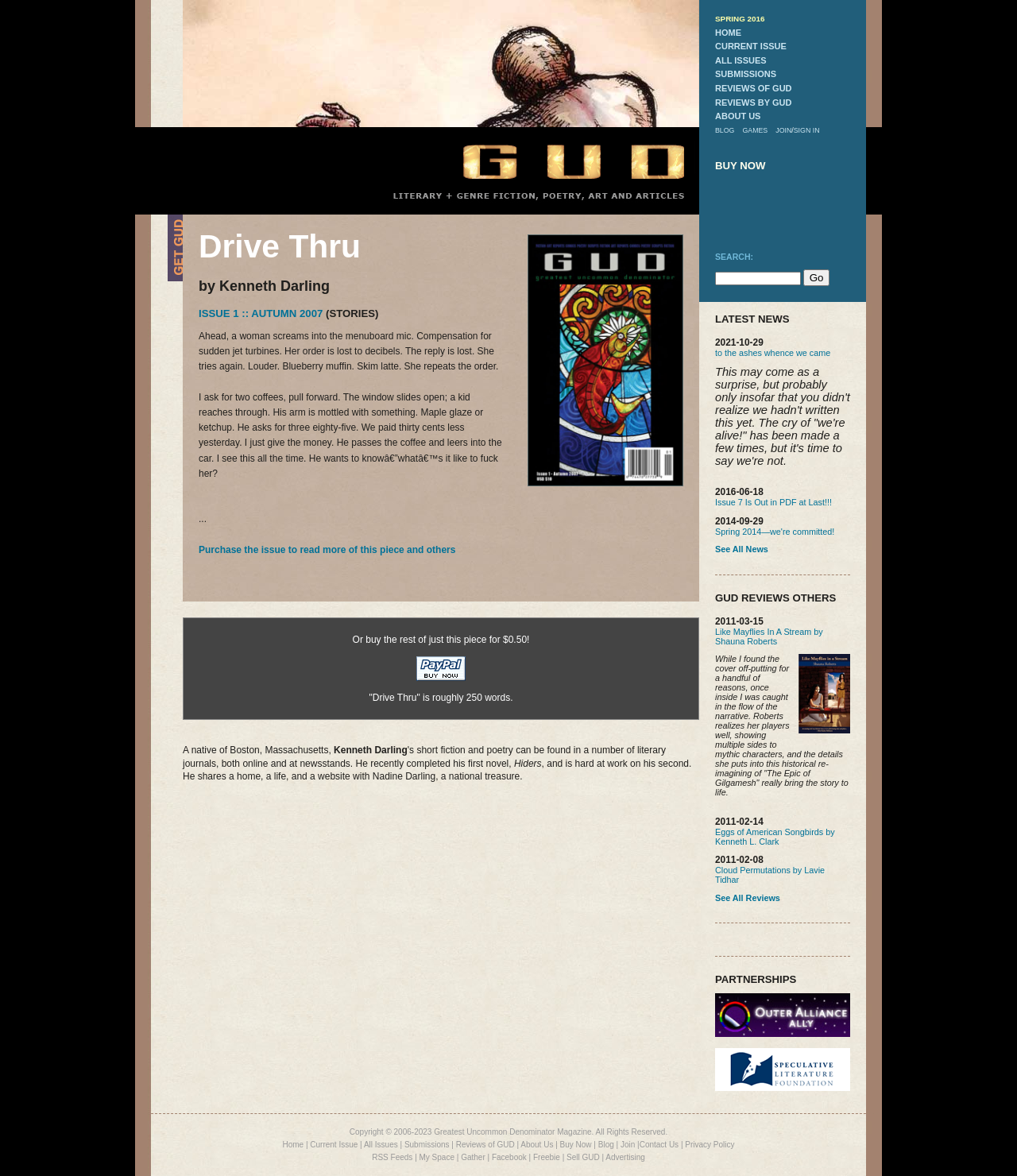What is the price of buying just this piece?
Based on the image, answer the question in a detailed manner.

I found the price by looking at the StaticText element with the text 'Or buy the rest of just this piece for $0.50!'.